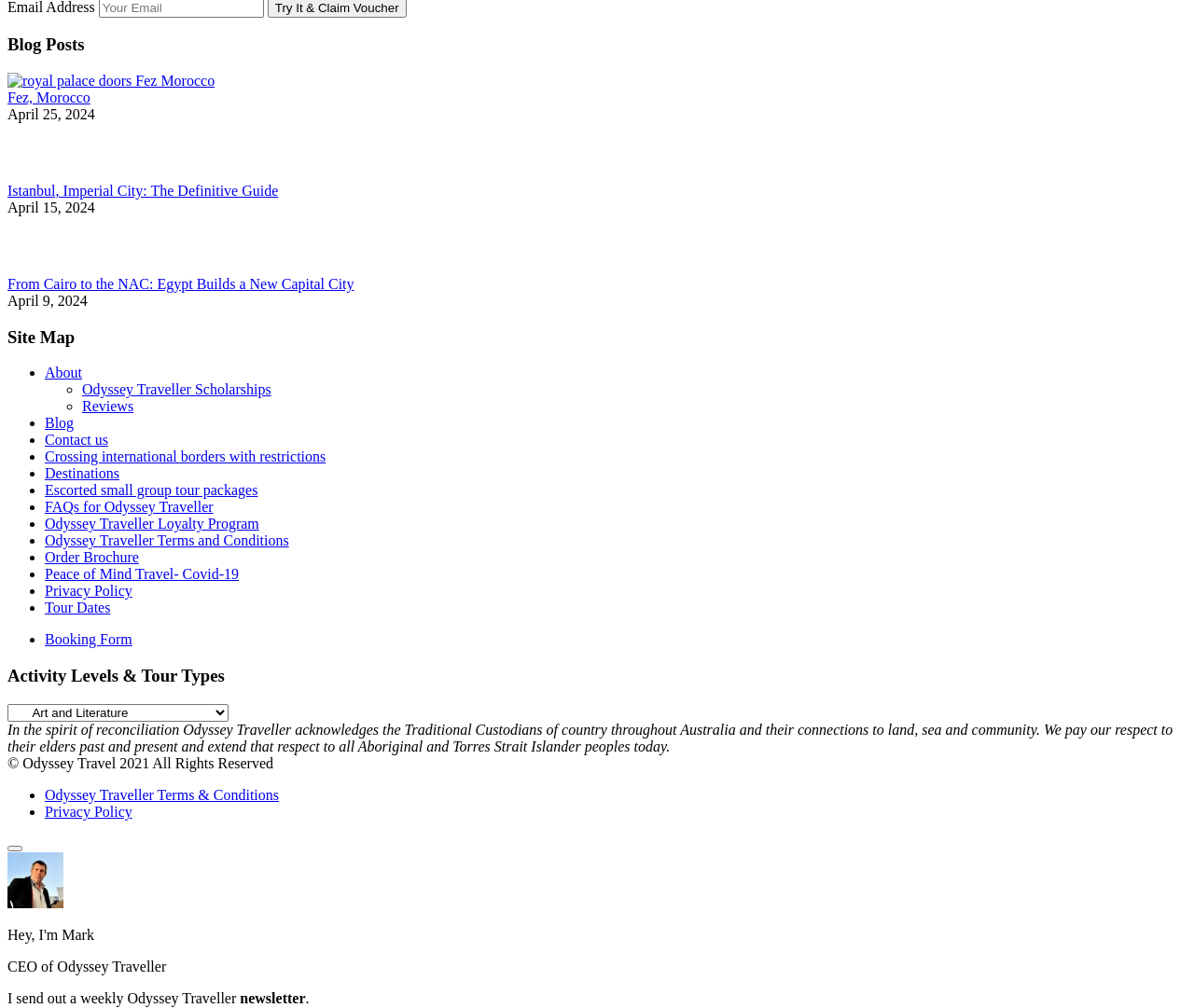Please provide a one-word or phrase answer to the question: 
What is the name of the CEO of Odyssey Traveller?

Mark Banning Taylor